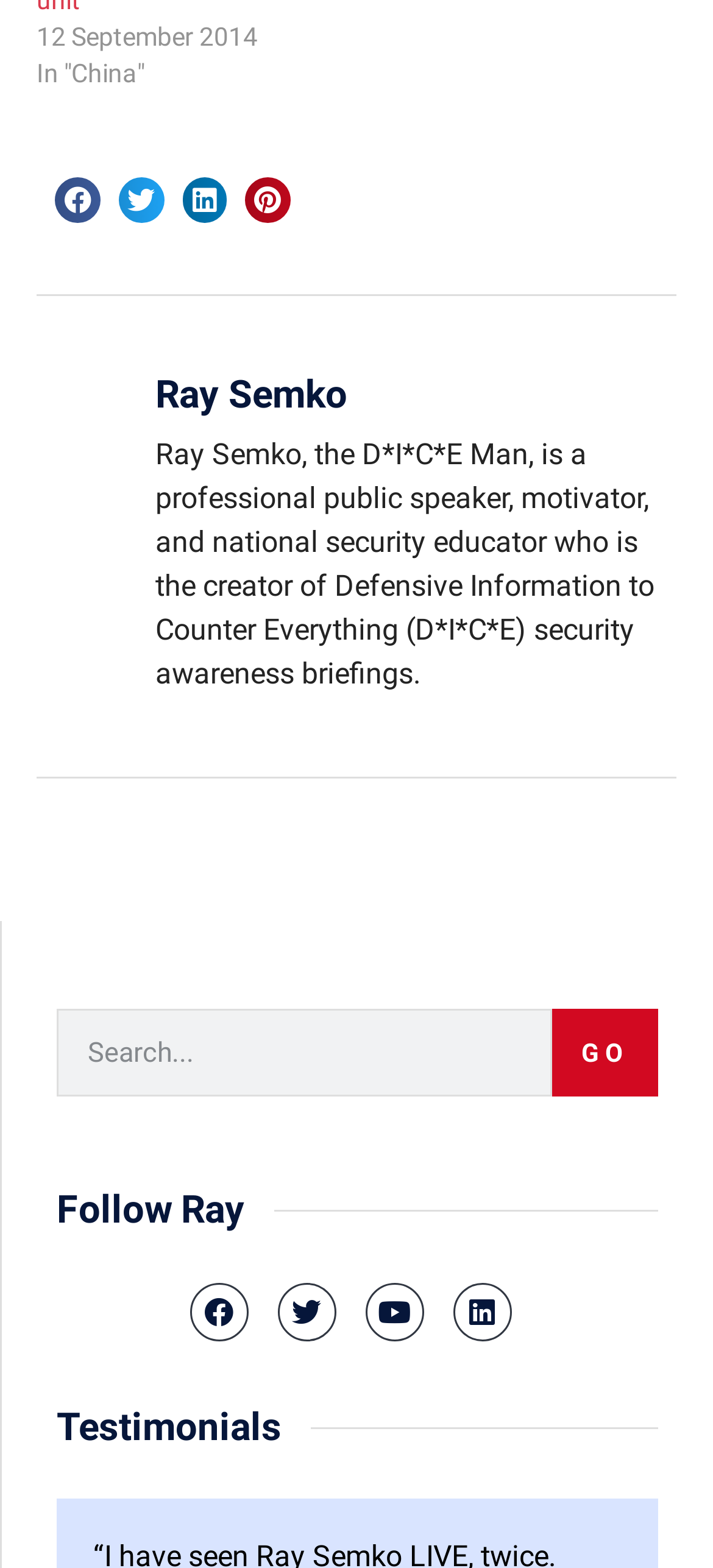Please identify the bounding box coordinates of the area that needs to be clicked to follow this instruction: "Follow Ray on Facebook".

[0.265, 0.818, 0.347, 0.855]